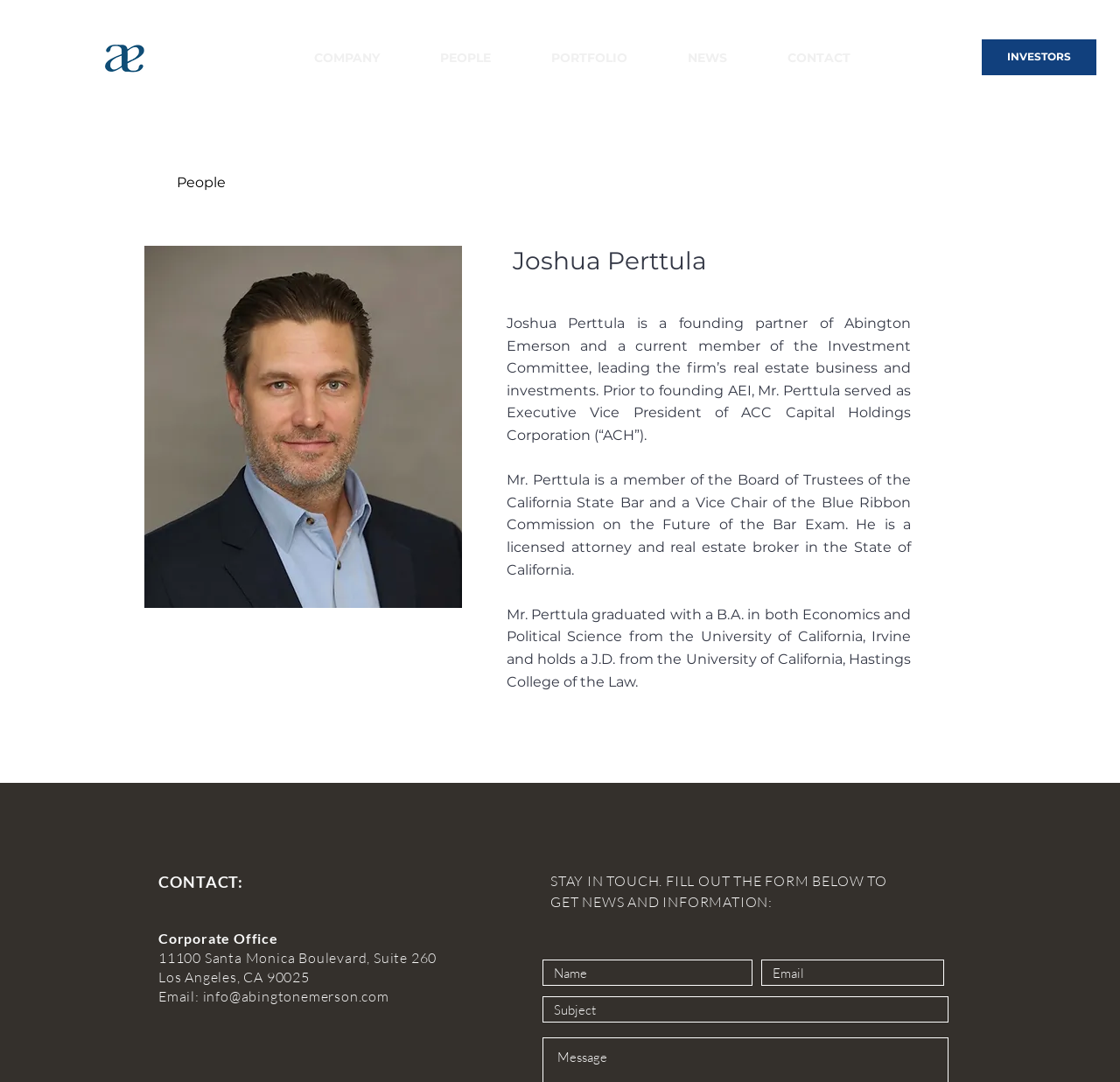From the element description: "People", extract the bounding box coordinates of the UI element. The coordinates should be expressed as four float numbers between 0 and 1, in the order [left, top, right, bottom].

[0.124, 0.153, 0.235, 0.185]